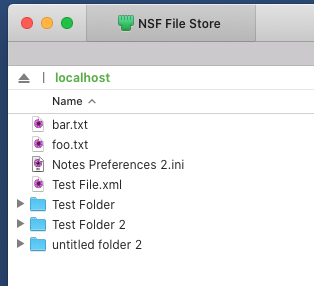Offer a detailed account of the various components present in the image.

The image depicts a screenshot of the NSF File Store application interface, which is likely being used for managing file attachments in a Notes database. The window displays a file hierarchy under "localhost," showing several files and folders. Notable entries include text files such as "bar.txt," "foo.txt," and "Notes Preferences 2.ini," along with a folder labeled "Test Folder" containing additional folders named "Test Folder 2" and "untitled folder 2." The layout is structured to facilitate easy navigation through the directory, and the use of icons suggests various file types. The design reflects a straightforward user interface intended for efficient file organization and access within the NSF file store system.